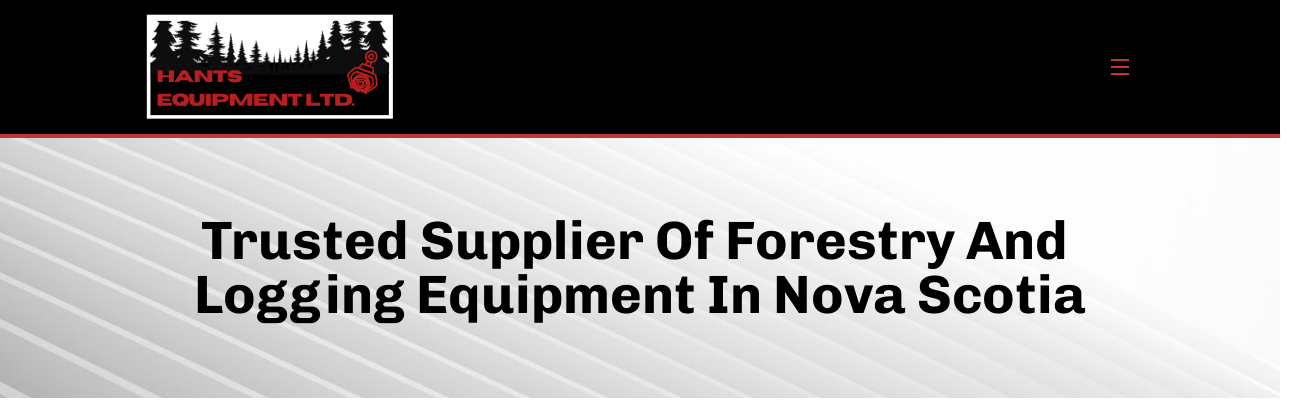What message does the design convey?
From the screenshot, provide a brief answer in one word or phrase.

Trust and authority